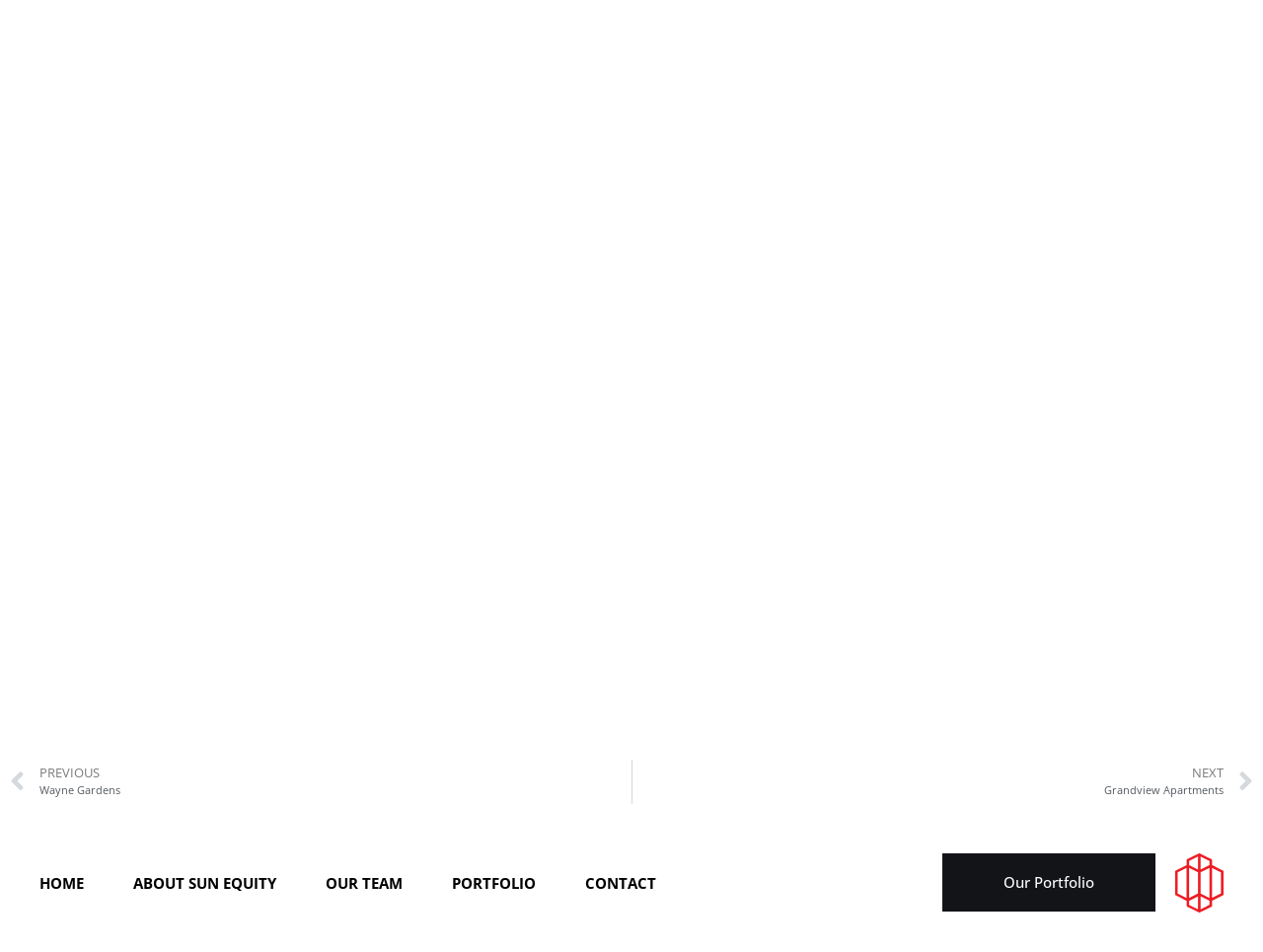Please locate the clickable area by providing the bounding box coordinates to follow this instruction: "go to previous page".

[0.008, 0.797, 0.5, 0.844]